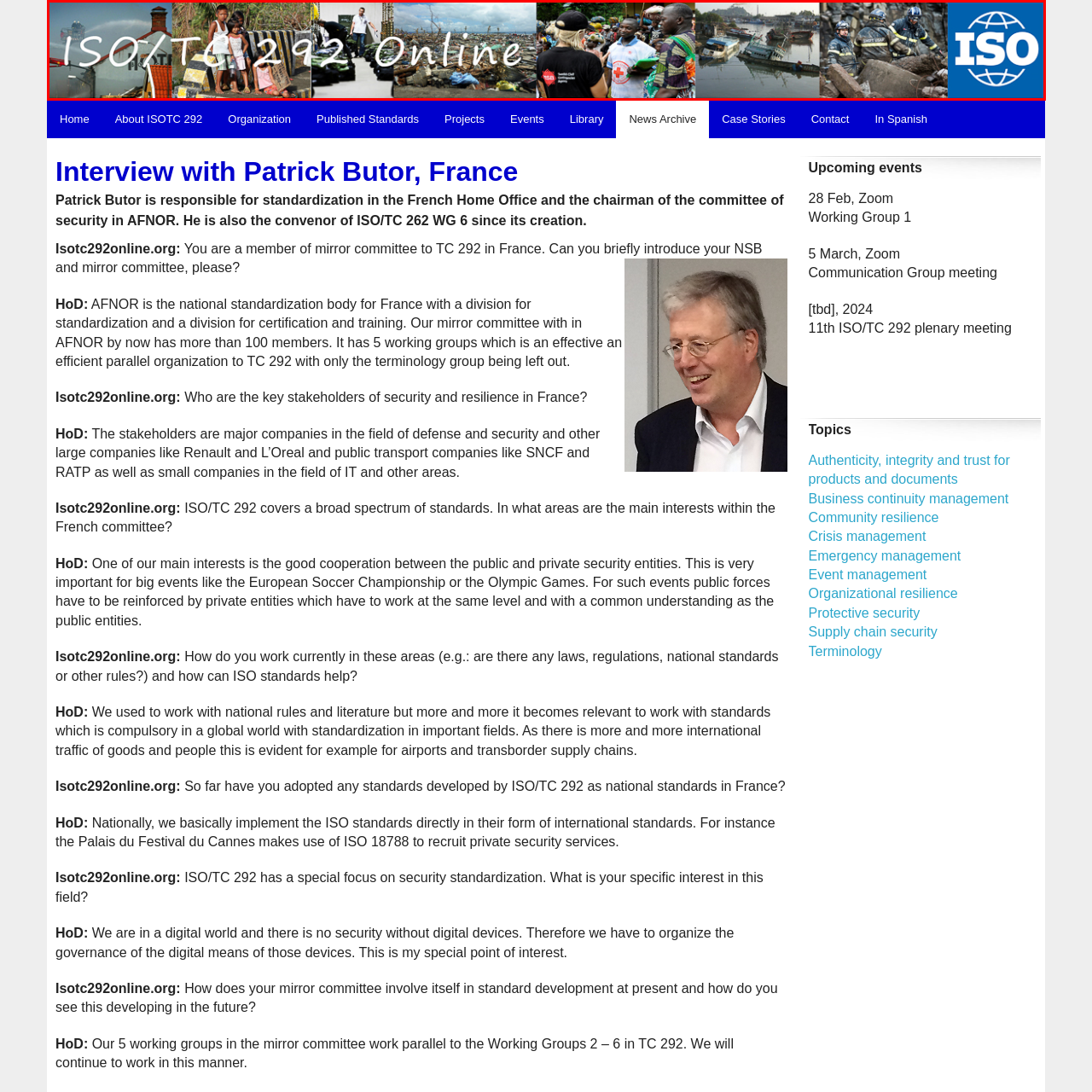Describe extensively the image that is situated inside the red border.

The image features a banner for ISO TC 292, showcasing diverse scenes that emphasize themes of safety, security, and community resilience. The background includes a variety of compelling photographs depicting both challenges and collaborative efforts across different environments. Highlights include individuals responding to emergencies, children in communal settings, and professionals engaged in rescue operations, all reinforcing the commitment to creating a more secure society. Prominently displayed is the text "ISO TC 292 Online," symbolizing the global initiative's outreach, alongside the ISO logo, which signifies international standards and cooperation in addressing security needs.